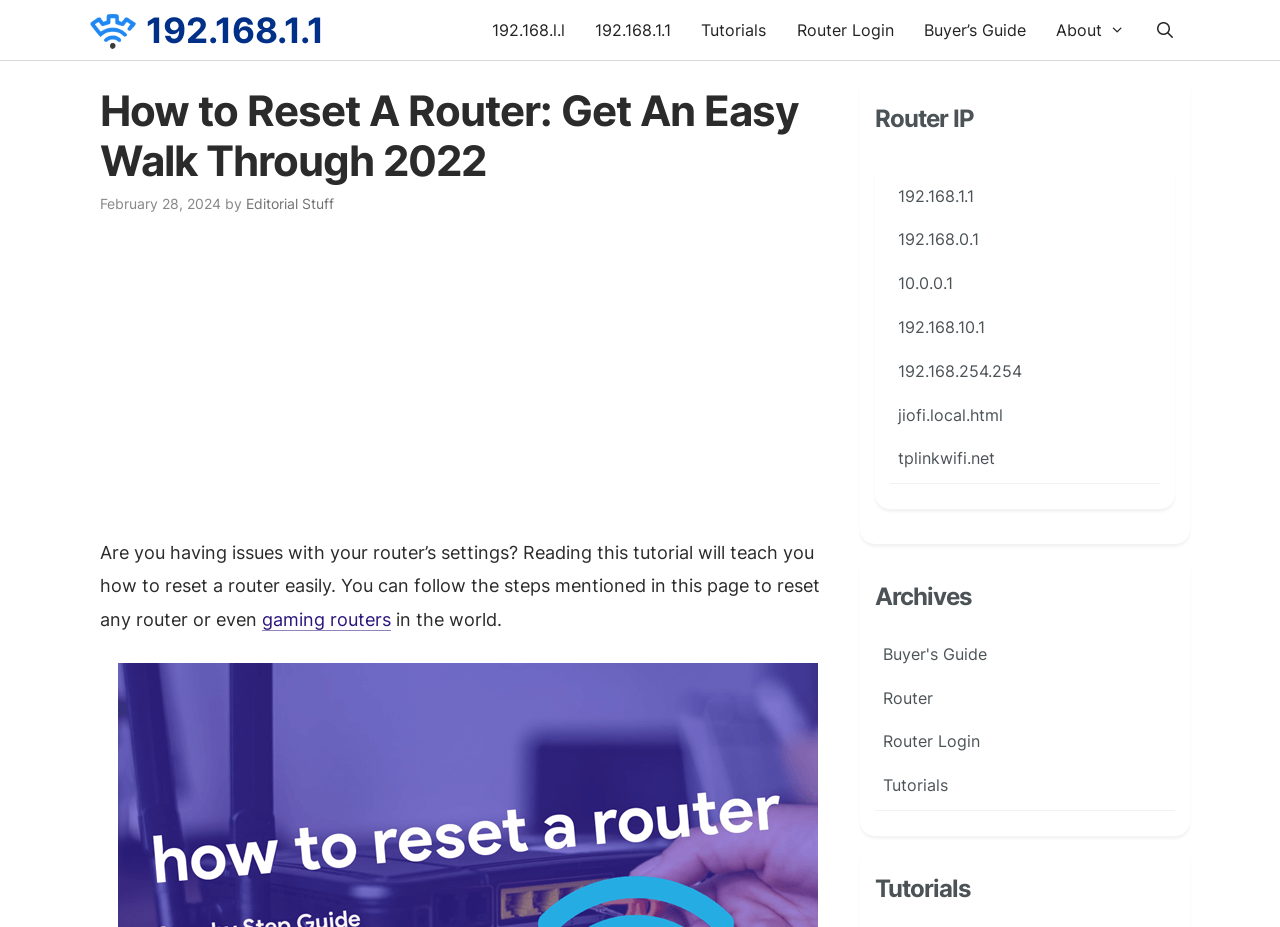Provide a thorough description of the webpage you see.

This webpage is a comprehensive guide on how to reset a router. At the top, there is a navigation bar with several links, including "192.168.1.1", "Tutorials", "Router Login", "Buyer's Guide", and "About". Below the navigation bar, there is a header section with a title "How to Reset A Router: Get An Easy Walk Through 2022" and a timestamp "February 28, 2024". 

To the right of the header section, there is an advertisement iframe. Below the header section, there is a paragraph of text that explains the purpose of the tutorial, which is to teach users how to reset a router easily. The text also mentions "gaming routers" as a link.

On the right side of the page, there are two complementary sections. The first section has a heading "Router IP" and lists several IP addresses, including "192.168.1.1", "192.168.0.1", and "10.0.0.1", as links. The second section has a heading "Archives" and lists several links, including "Buyer's Guide", "Router", "Router Login", and "Tutorials".